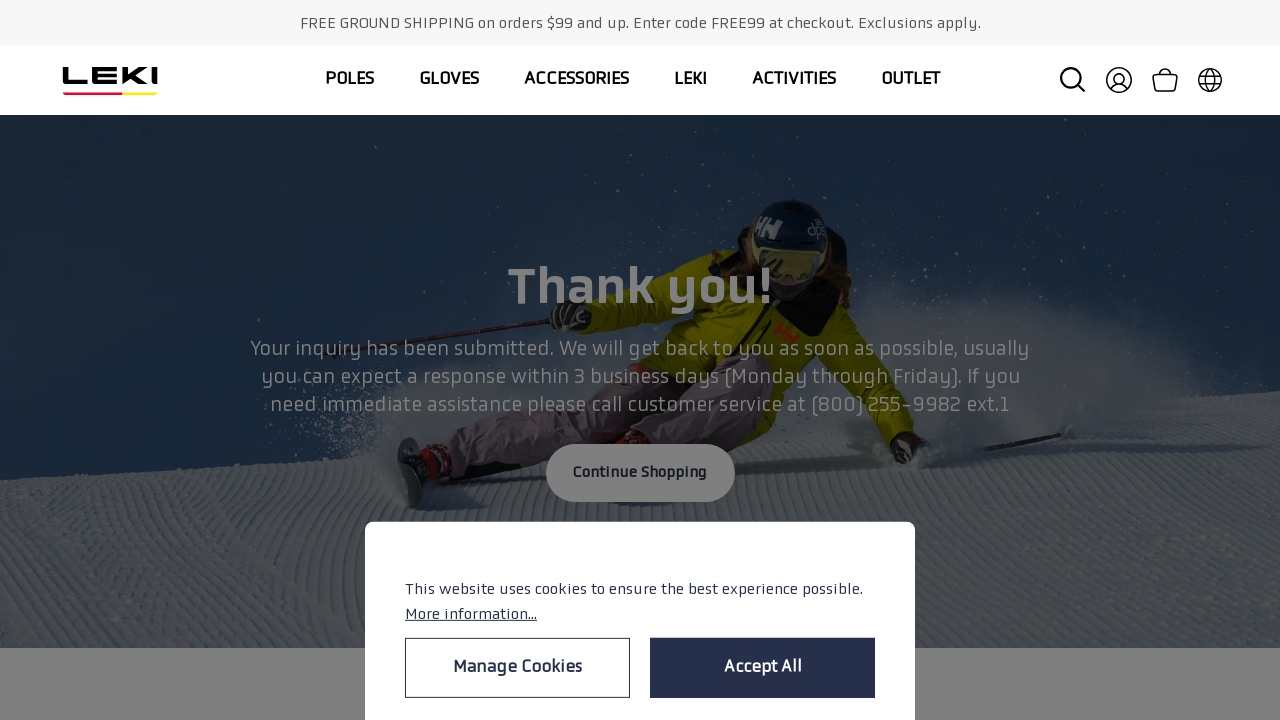Provide the bounding box coordinates for the area that should be clicked to complete the instruction: "Click on FREE GROUND SHIPPING link".

[0.0, 0.0, 1.0, 0.064]